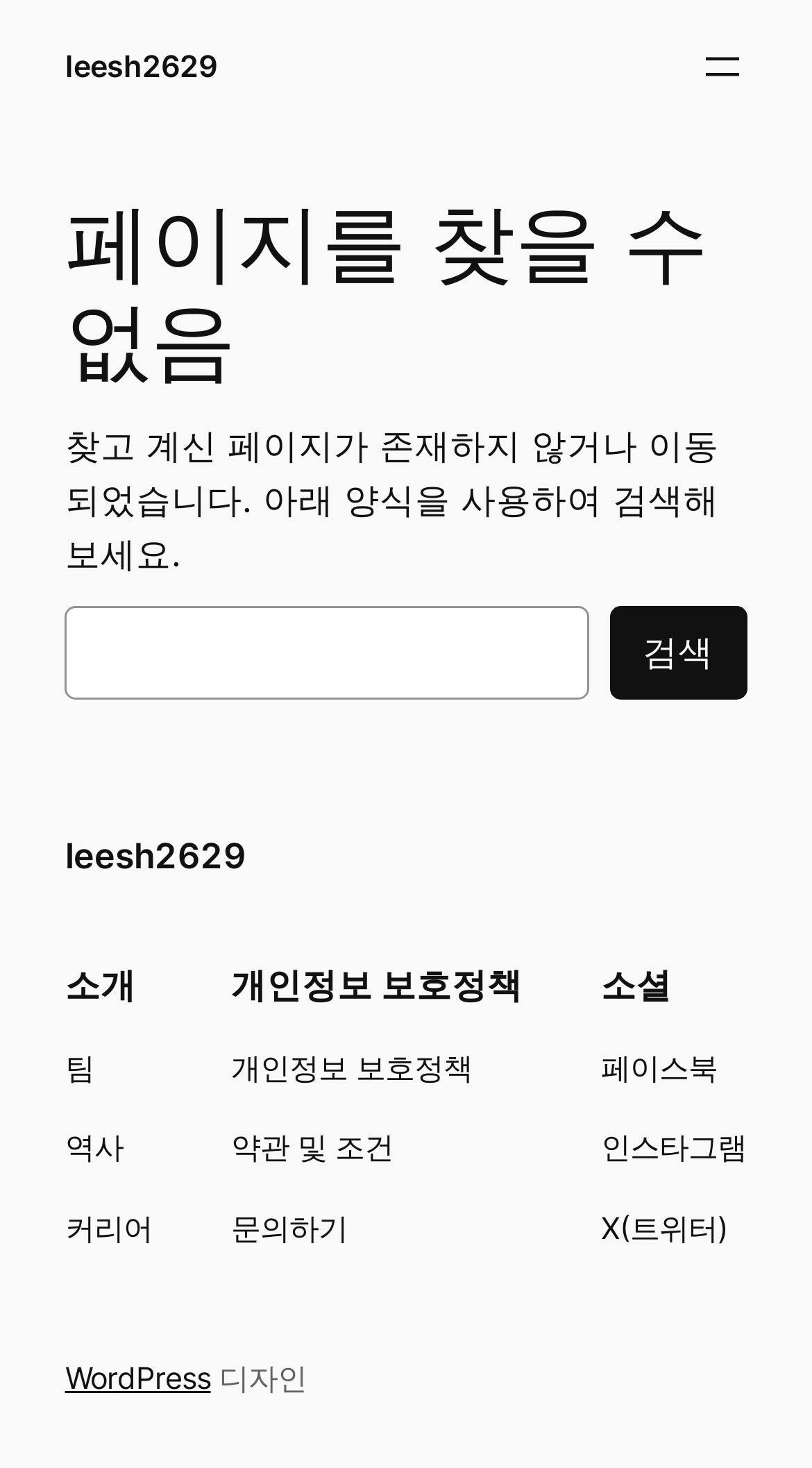Extract the bounding box of the UI element described as: "leesh2629".

[0.08, 0.032, 0.267, 0.057]